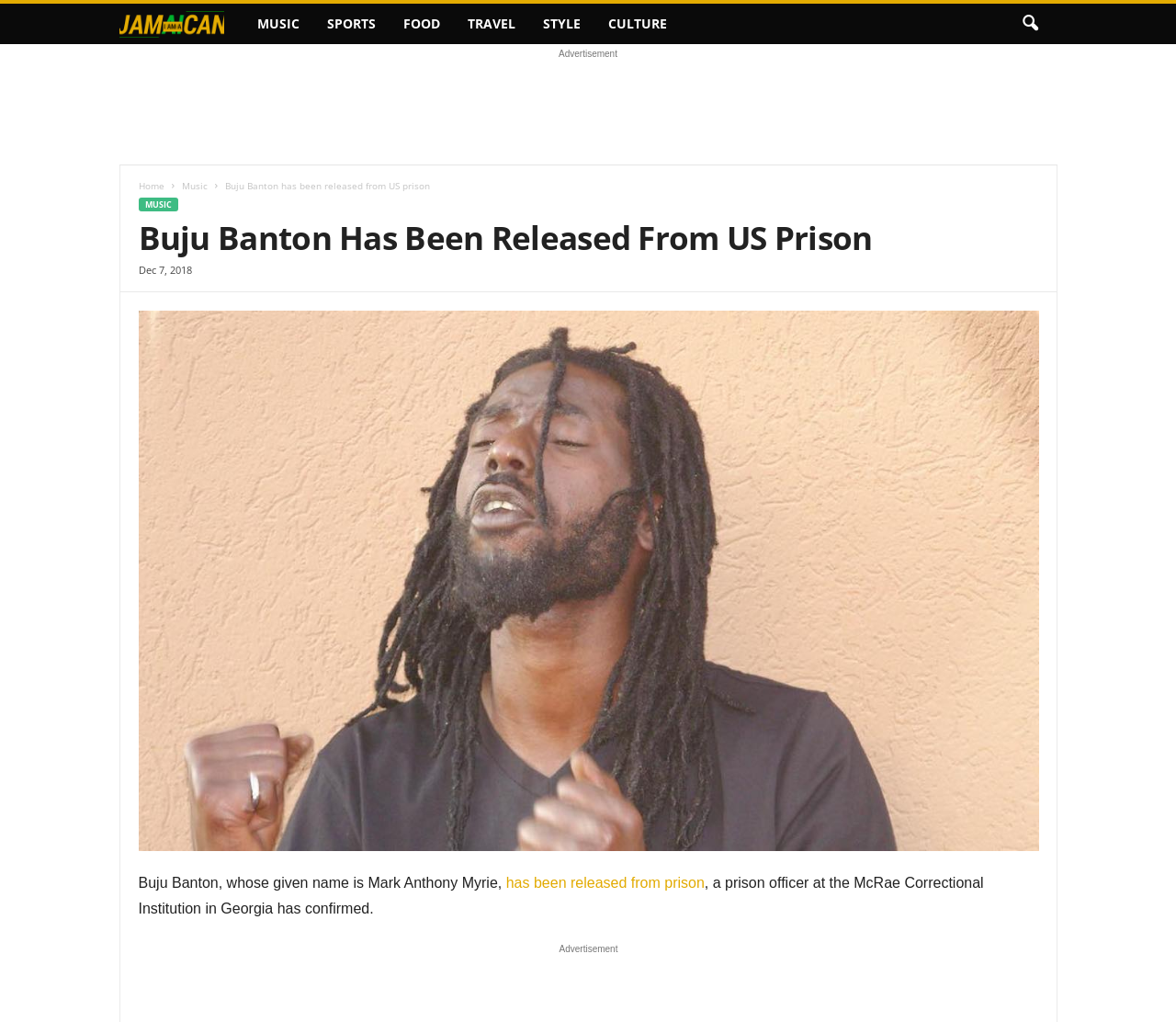Identify the bounding box coordinates of the specific part of the webpage to click to complete this instruction: "Visit Home".

[0.118, 0.175, 0.139, 0.188]